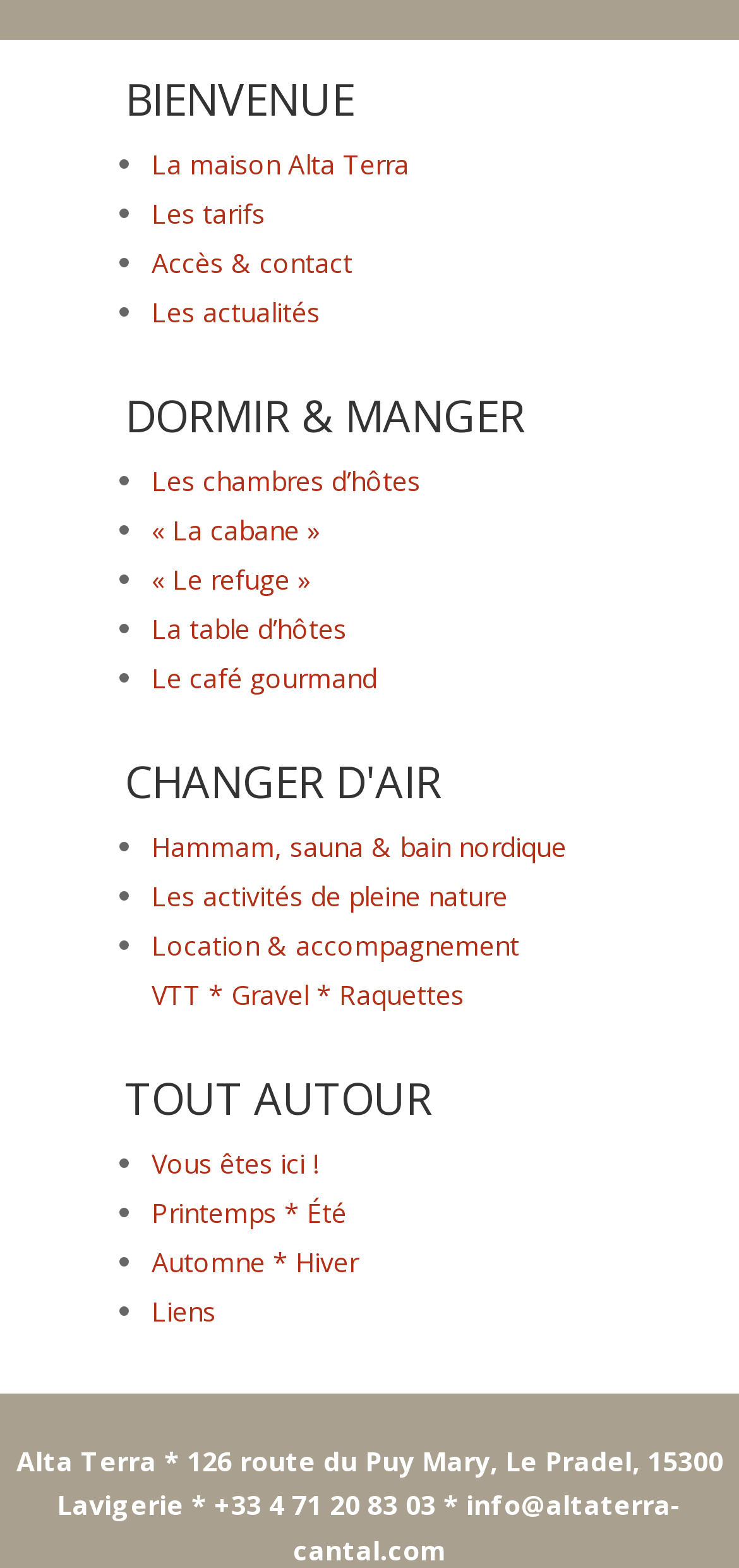Locate the bounding box coordinates of the clickable region necessary to complete the following instruction: "Explore 'Hammam, sauna & bain nordique'". Provide the coordinates in the format of four float numbers between 0 and 1, i.e., [left, top, right, bottom].

[0.205, 0.528, 0.767, 0.551]